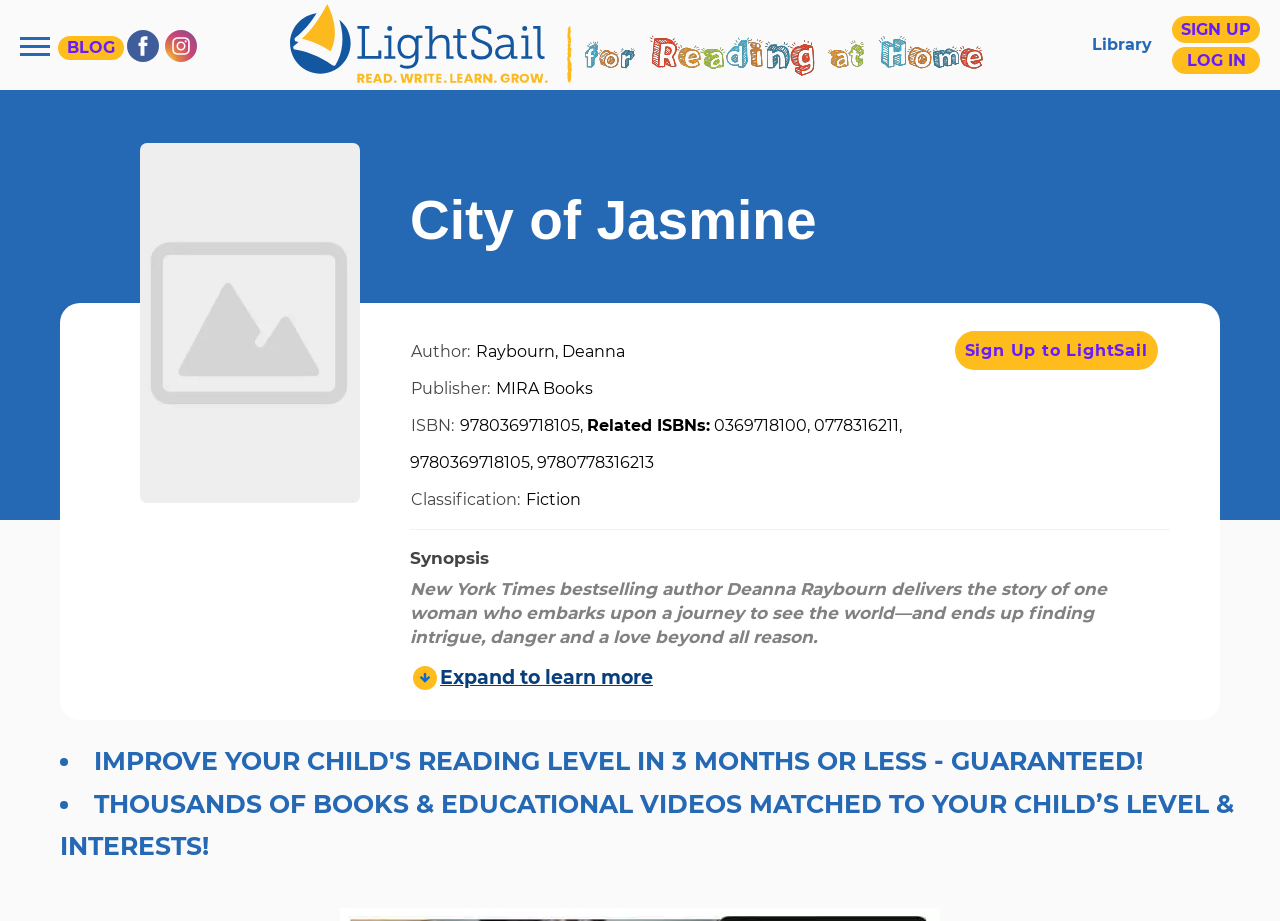What is the publisher of this book?
Kindly give a detailed and elaborate answer to the question.

The publisher of the book can be found in the table cell with the text 'Publisher:' and the corresponding value 'MIRA Books' which is located in the section below the book cover image.